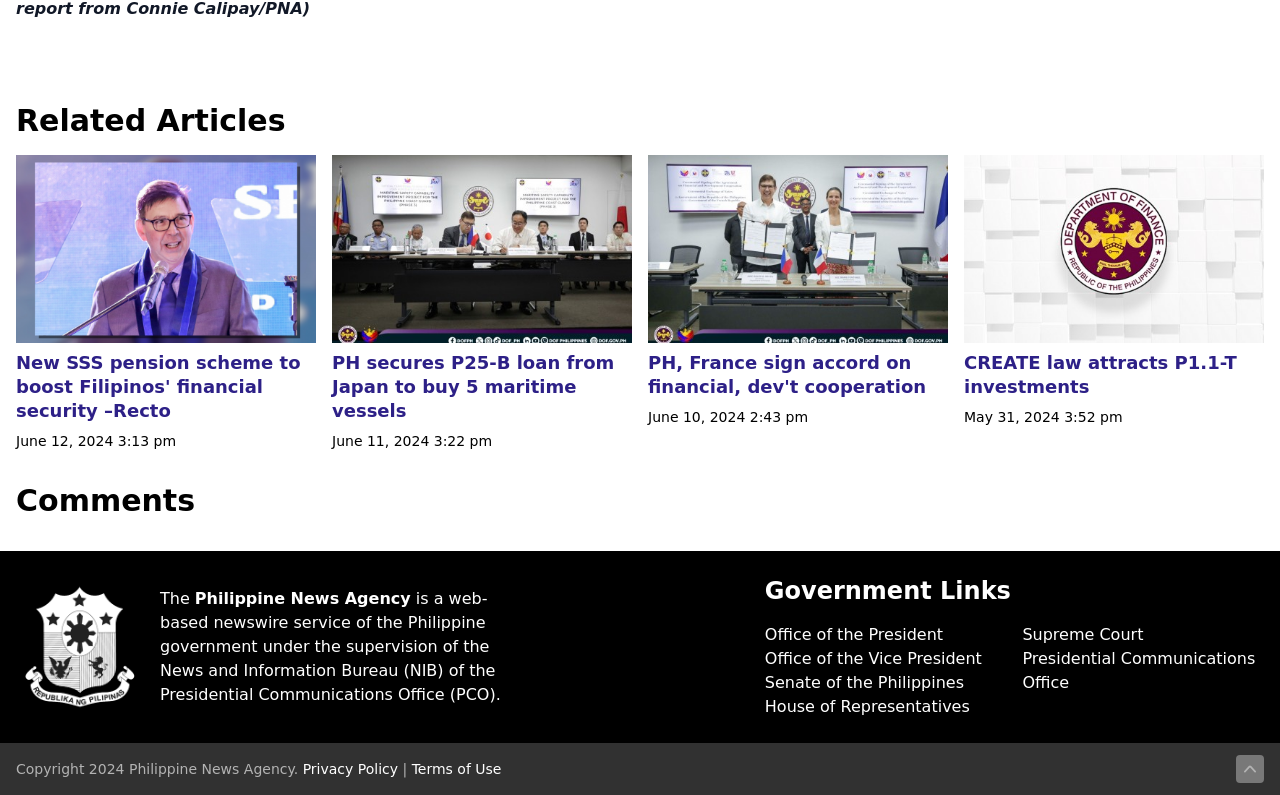Answer briefly with one word or phrase:
What is the name of the government office that supervises the news agency?

Presidential Communications Office